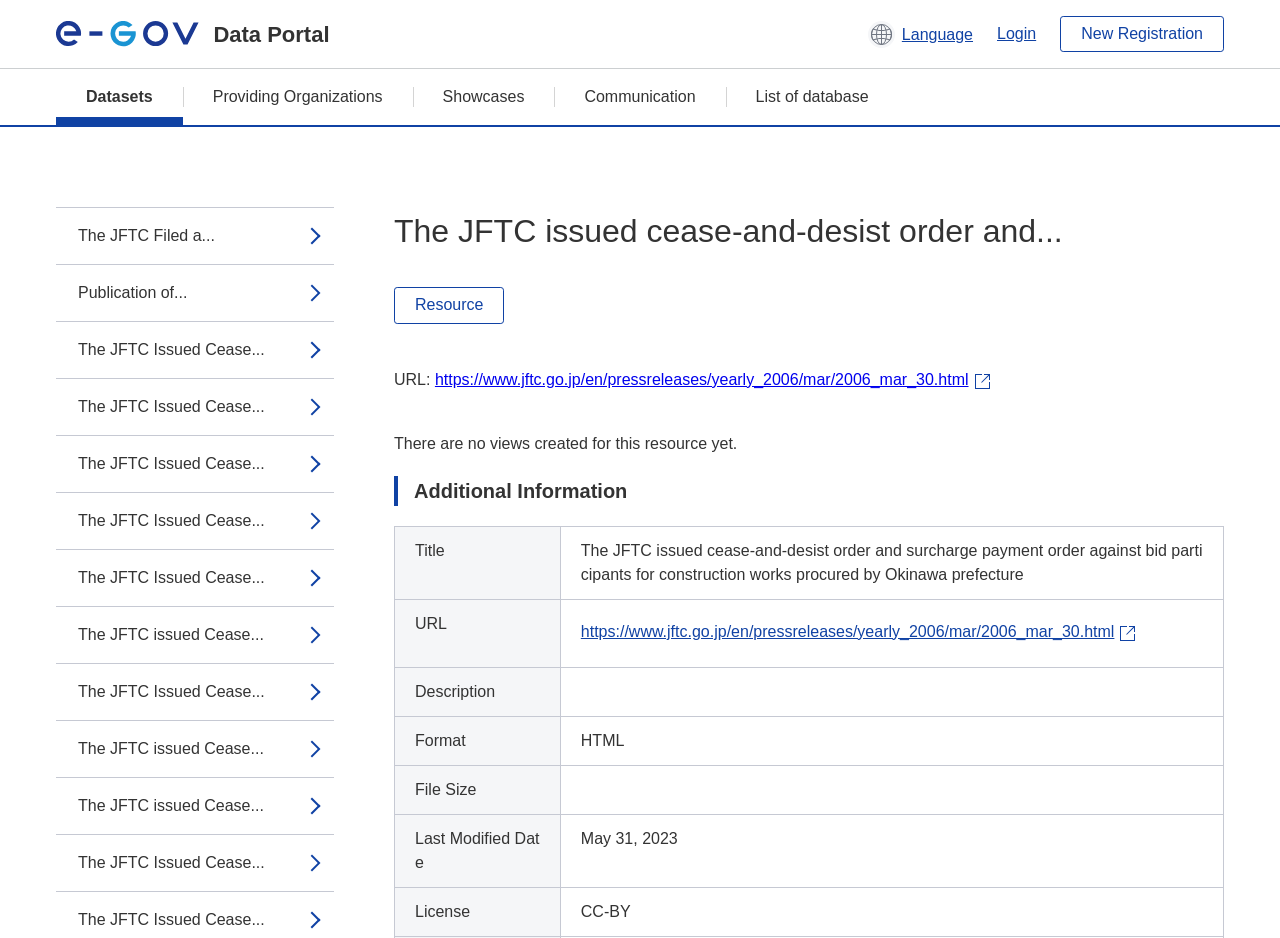Please determine the bounding box coordinates of the clickable area required to carry out the following instruction: "View resource details". The coordinates must be four float numbers between 0 and 1, represented as [left, top, right, bottom].

[0.308, 0.306, 0.394, 0.345]